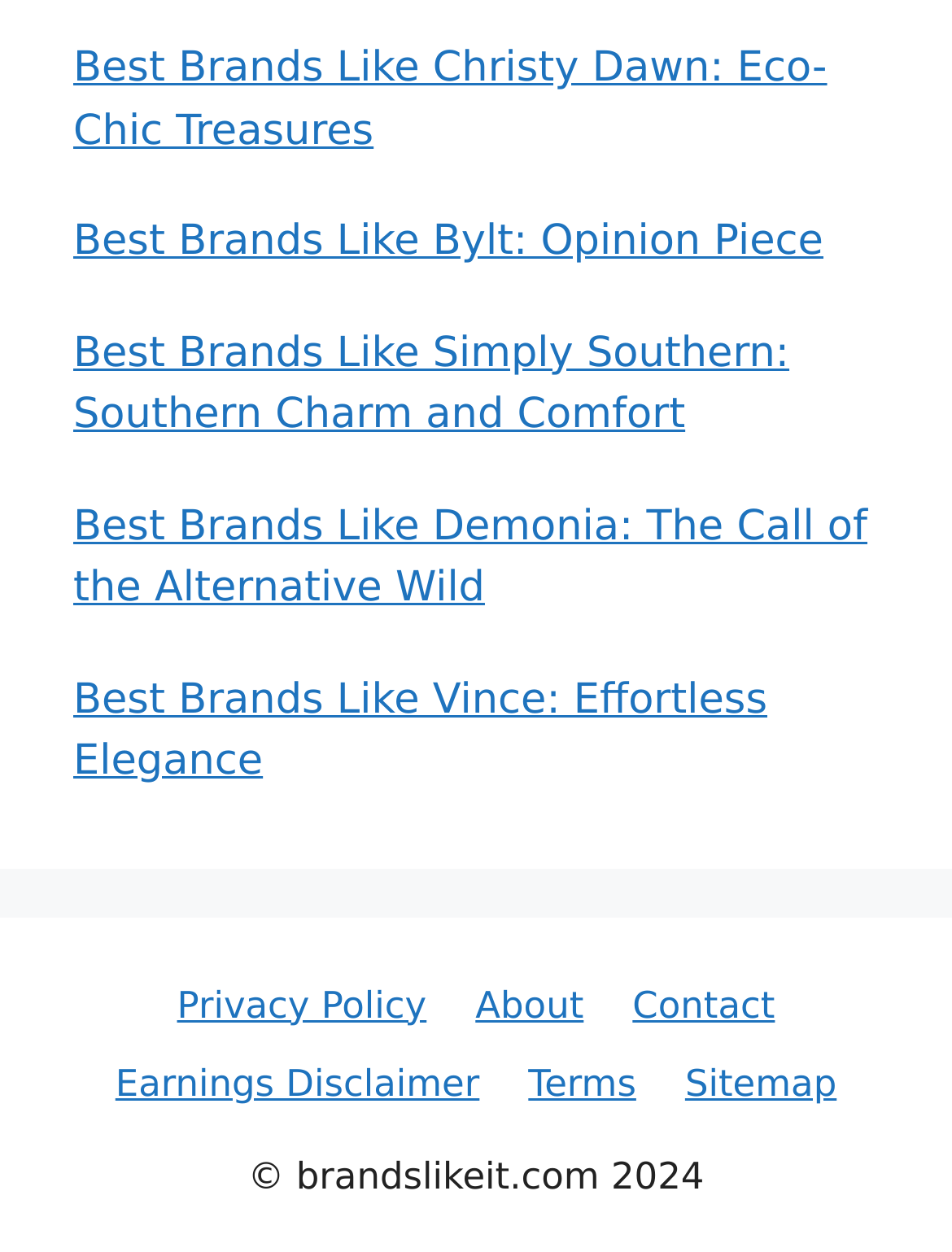Identify the bounding box coordinates of the section that should be clicked to achieve the task described: "View the Sitemap".

[0.72, 0.848, 0.879, 0.883]